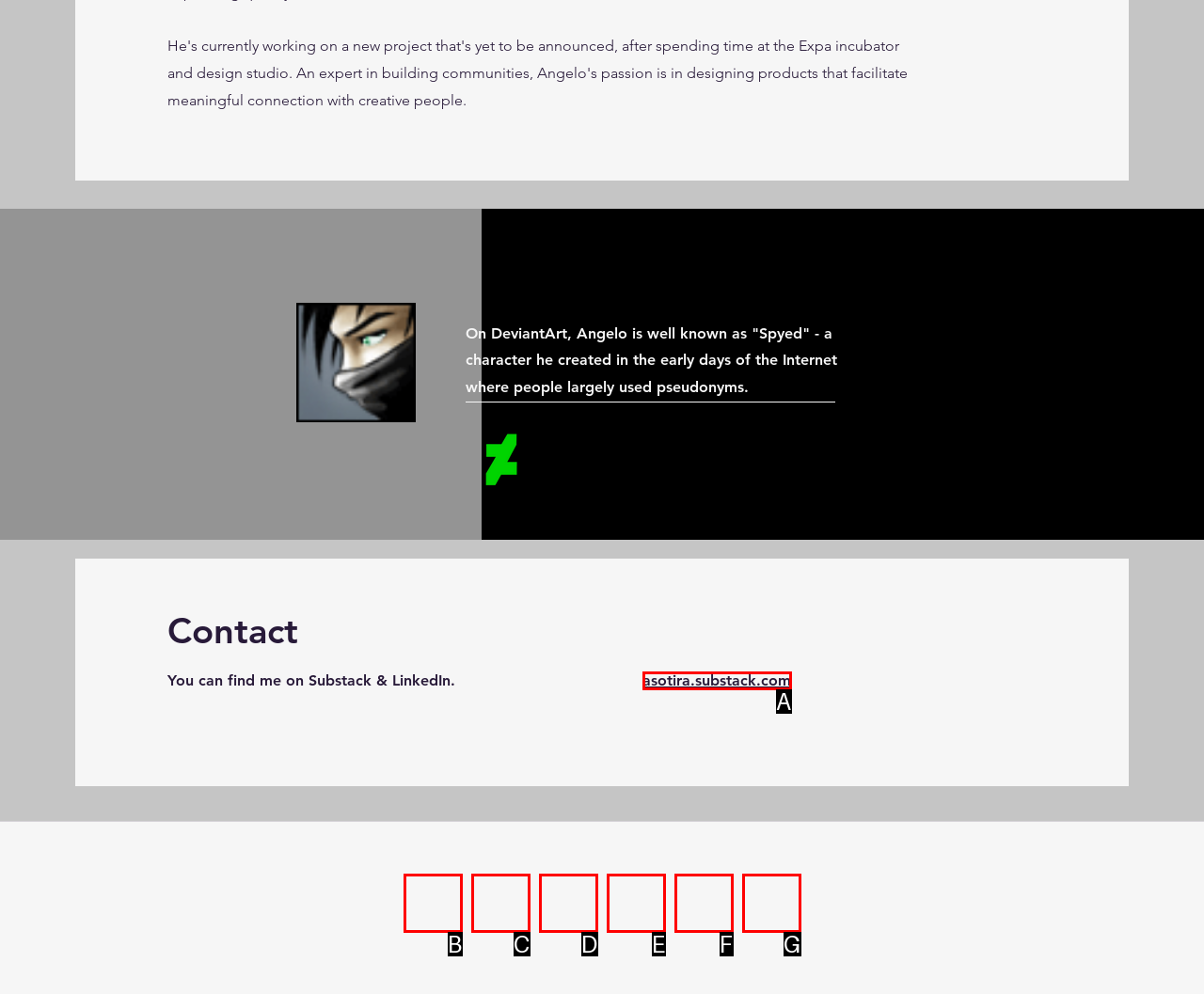Identify the option that corresponds to the given description: aria-label="RSS". Reply with the letter of the chosen option directly.

G